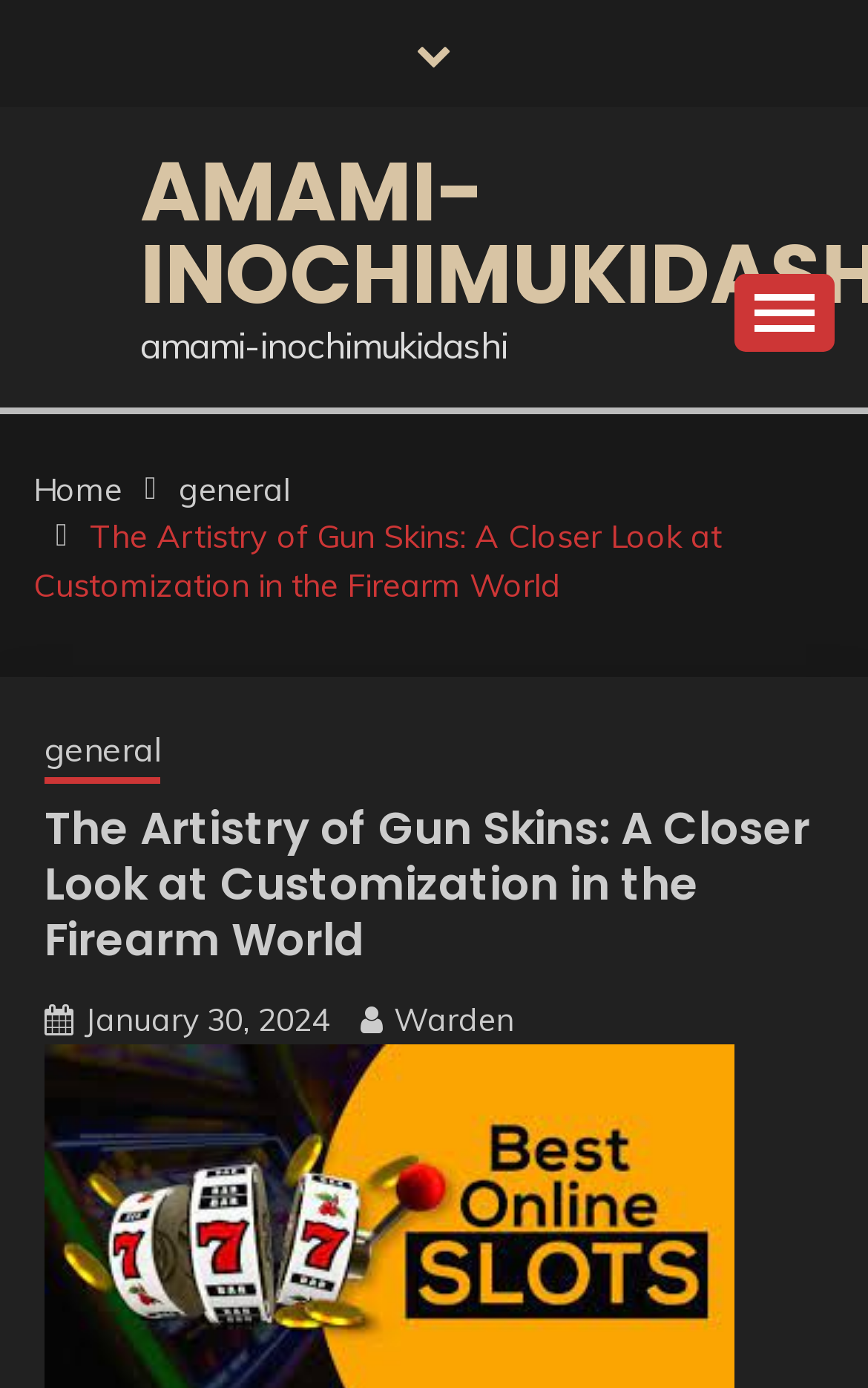Who is the author of the article?
Look at the image and respond to the question as thoroughly as possible.

I found the answer by looking at the link 'Warden' which is located below the article title and date, indicating that Warden is the author of the article.